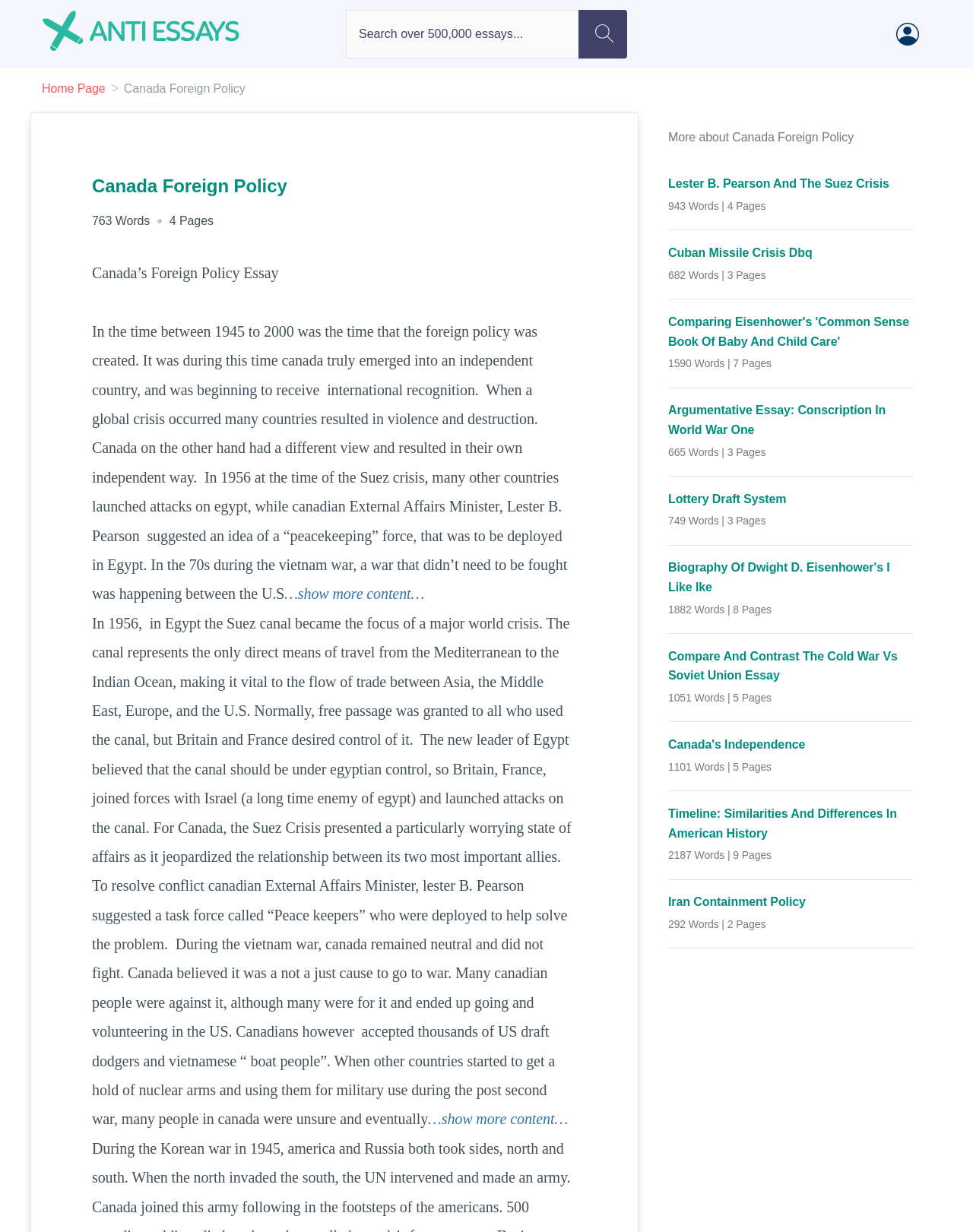Offer a comprehensive description of the webpage’s content and structure.

The webpage is about Canada's foreign policy, specifically focusing on the period between 1945 and 2000. At the top, there is a search bar with a "Search" button, allowing users to search for essays. To the right of the search bar, there is a link to "My Account". Below the search bar, there is a navigation menu with links to the "Home Page" and other pages.

The main content of the webpage is an essay about Canada's foreign policy, which is divided into two sections. The first section discusses how Canada emerged as an independent country during the period between 1945 and 2000, and how it responded to global crises, such as the Suez crisis and the Vietnam War. The second section provides more details about the Suez crisis, including the role of Lester B. Pearson, the Canadian External Affairs Minister, in suggesting a "peacekeeping" force.

Below the essay, there is a section titled "More about Canada Foreign Policy", which lists several related essays with links to their content. Each essay has a heading, a brief description, and the number of words and pages. The essays cover a range of topics, including the Suez crisis, the Cuban Missile Crisis, conscription in World War One, and the Cold War.

Overall, the webpage provides a comprehensive overview of Canada's foreign policy during the period between 1945 and 2000, with a focus on its responses to global crises and its emergence as an independent country.